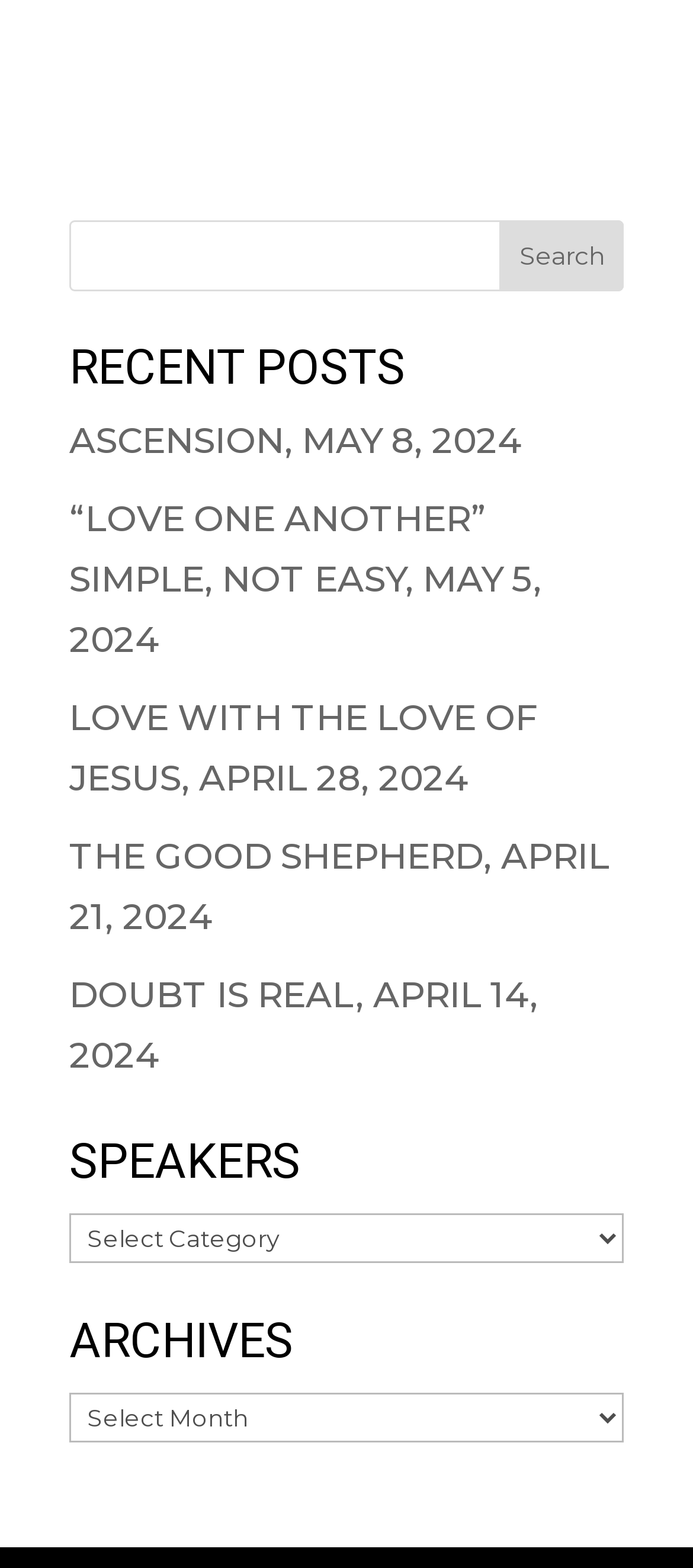Could you find the bounding box coordinates of the clickable area to complete this instruction: "select a speaker"?

[0.1, 0.774, 0.9, 0.806]